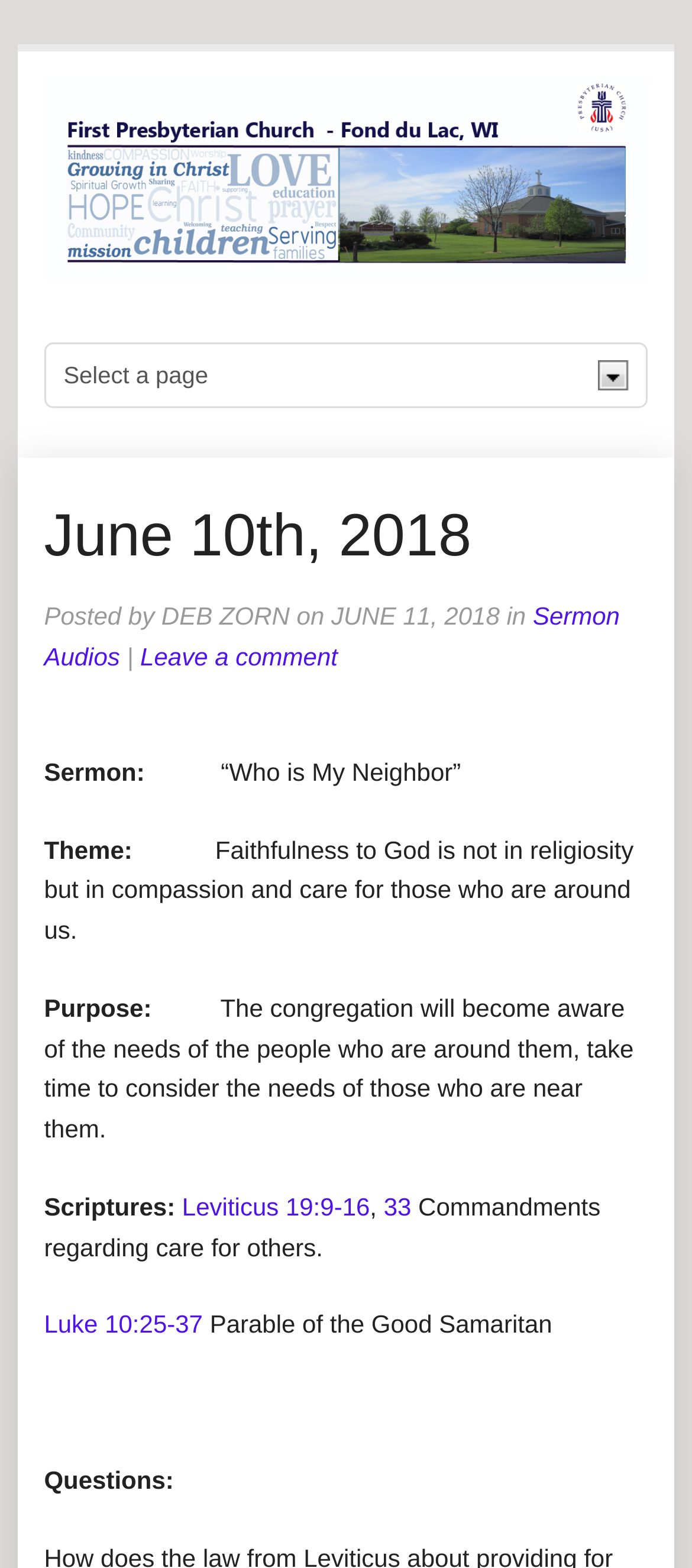What is the theme of the sermon?
Please respond to the question with a detailed and well-explained answer.

The theme of the sermon can be found in the section where it says 'Theme:' followed by the description 'Faithfulness to God is not in religiosity but in compassion and care for those who are around us'.